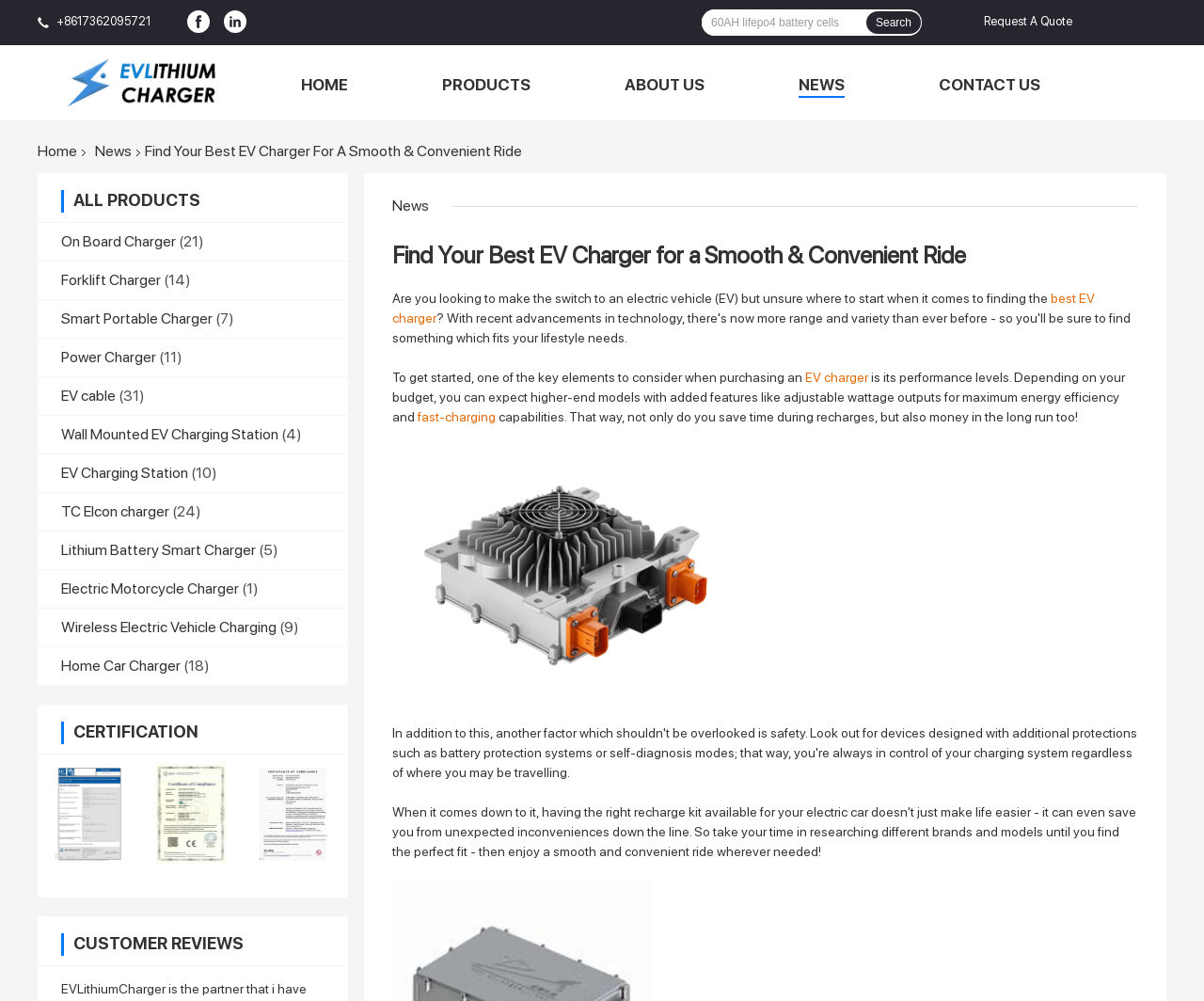What is the headline of the webpage?

Find Your Best EV Charger For A Smooth & Convenient Ride